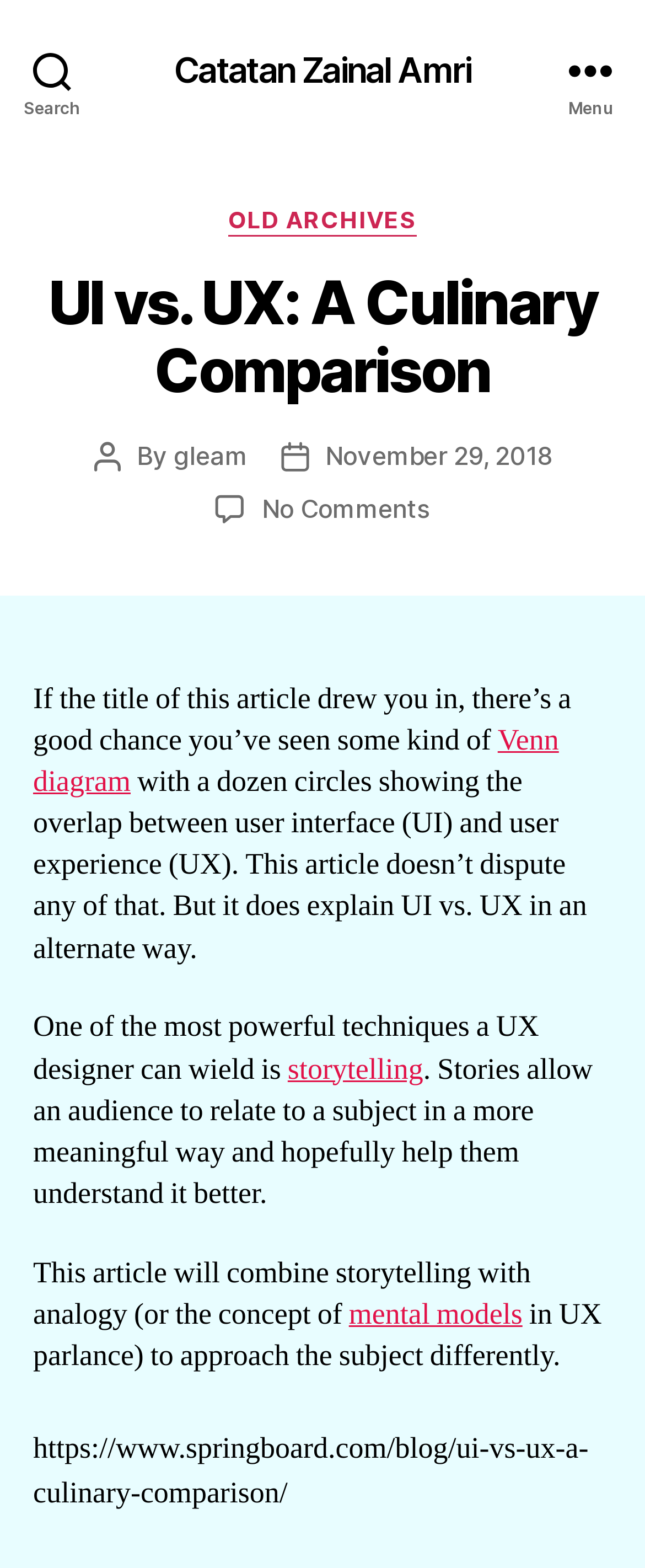Please locate the bounding box coordinates of the region I need to click to follow this instruction: "Read about Venn diagrams".

[0.051, 0.46, 0.866, 0.511]